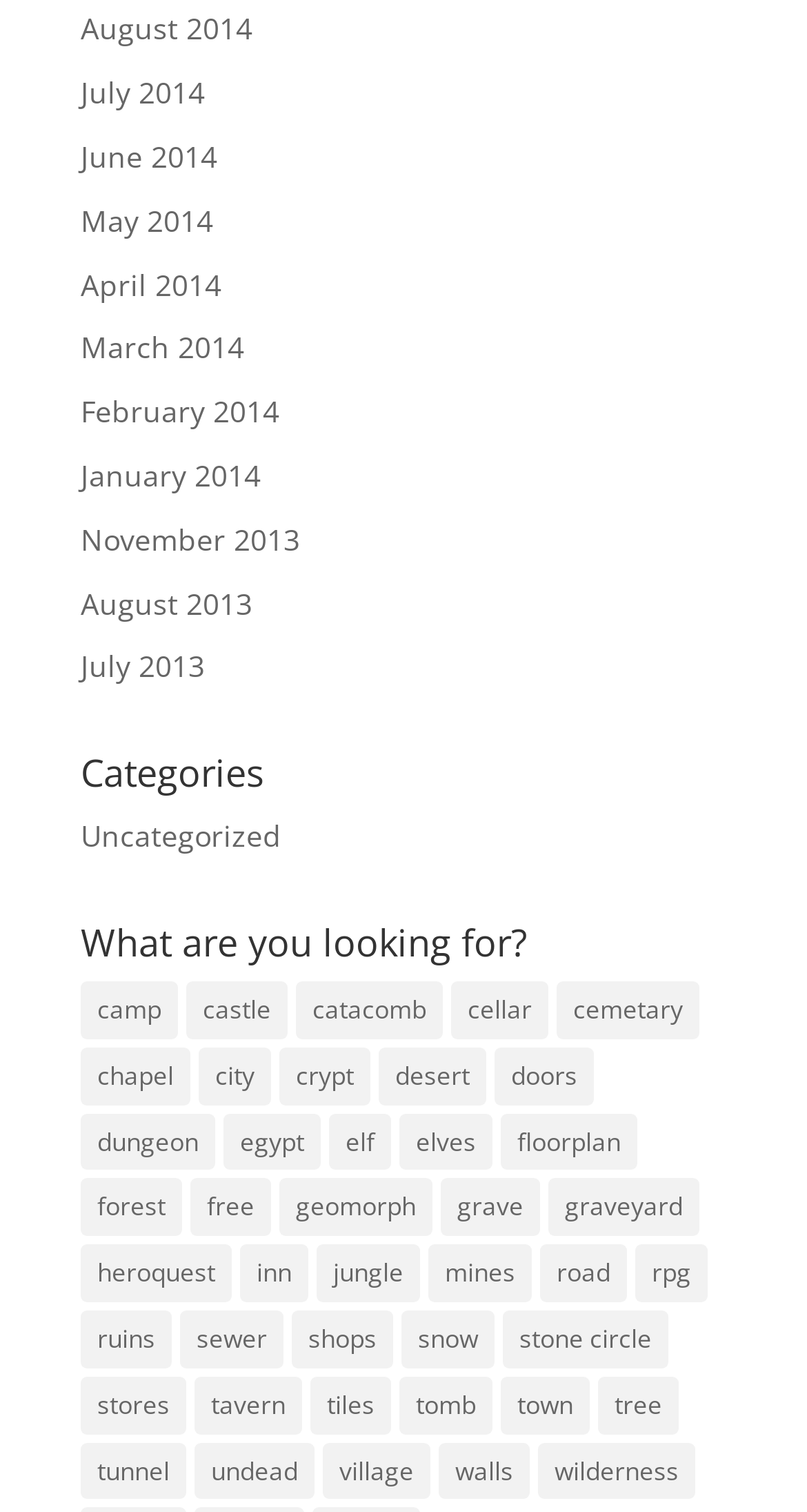What is the second category listed under 'What are you looking for?'?
Look at the image and respond with a one-word or short phrase answer.

castle